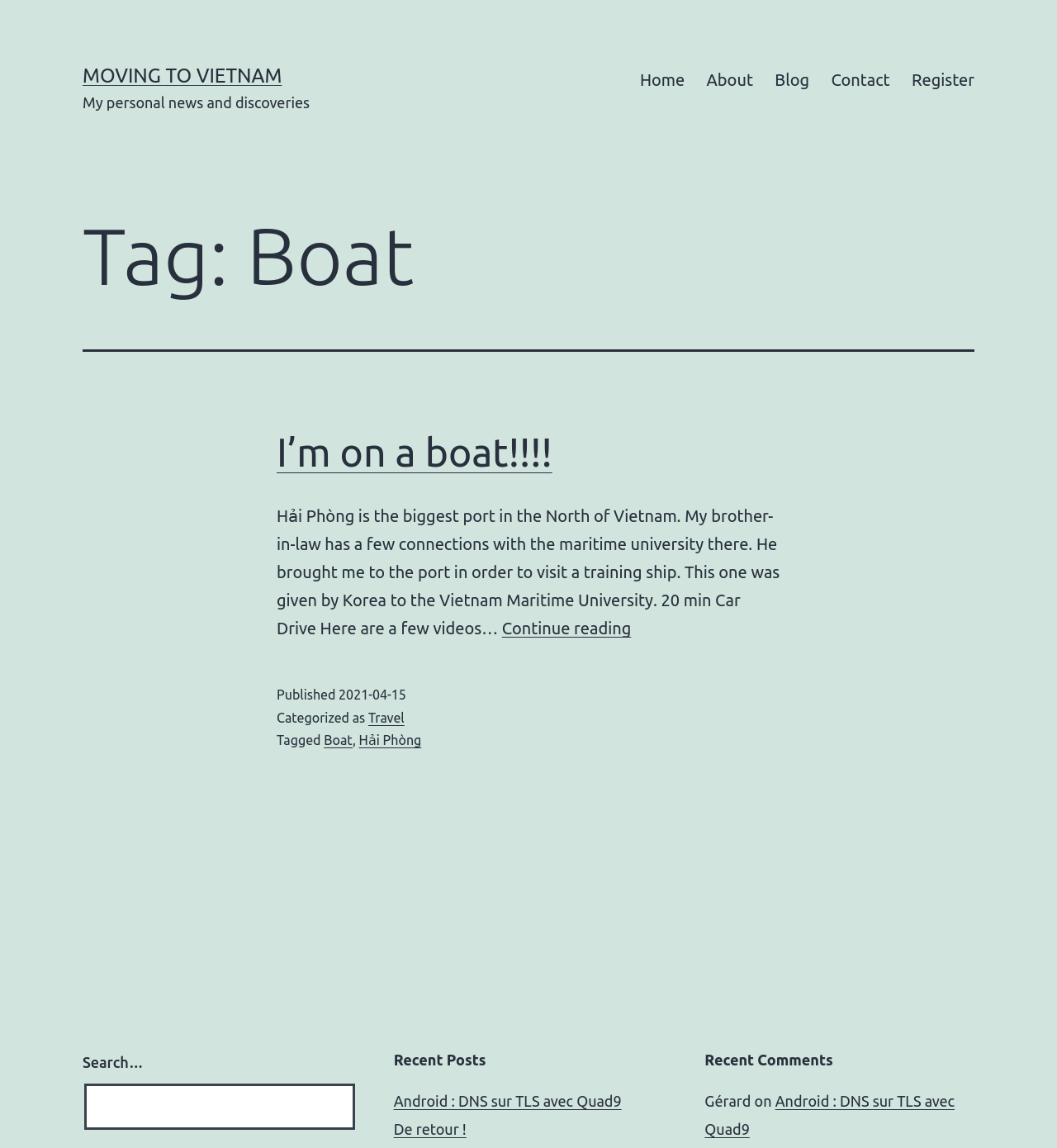Could you locate the bounding box coordinates for the section that should be clicked to accomplish this task: "View the Privacy Policy".

None